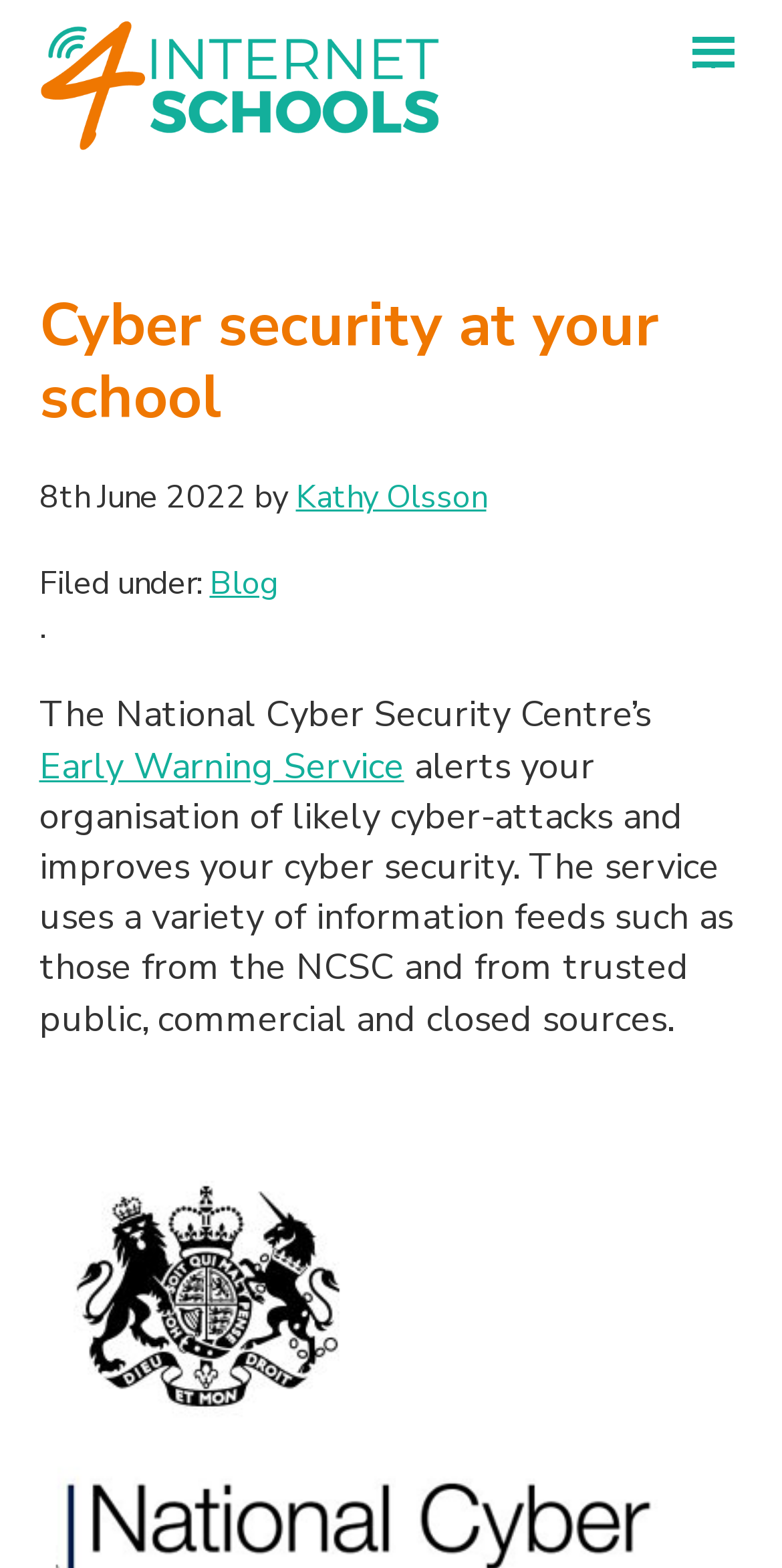Identify the webpage's primary heading and generate its text.

Cyber security at your school